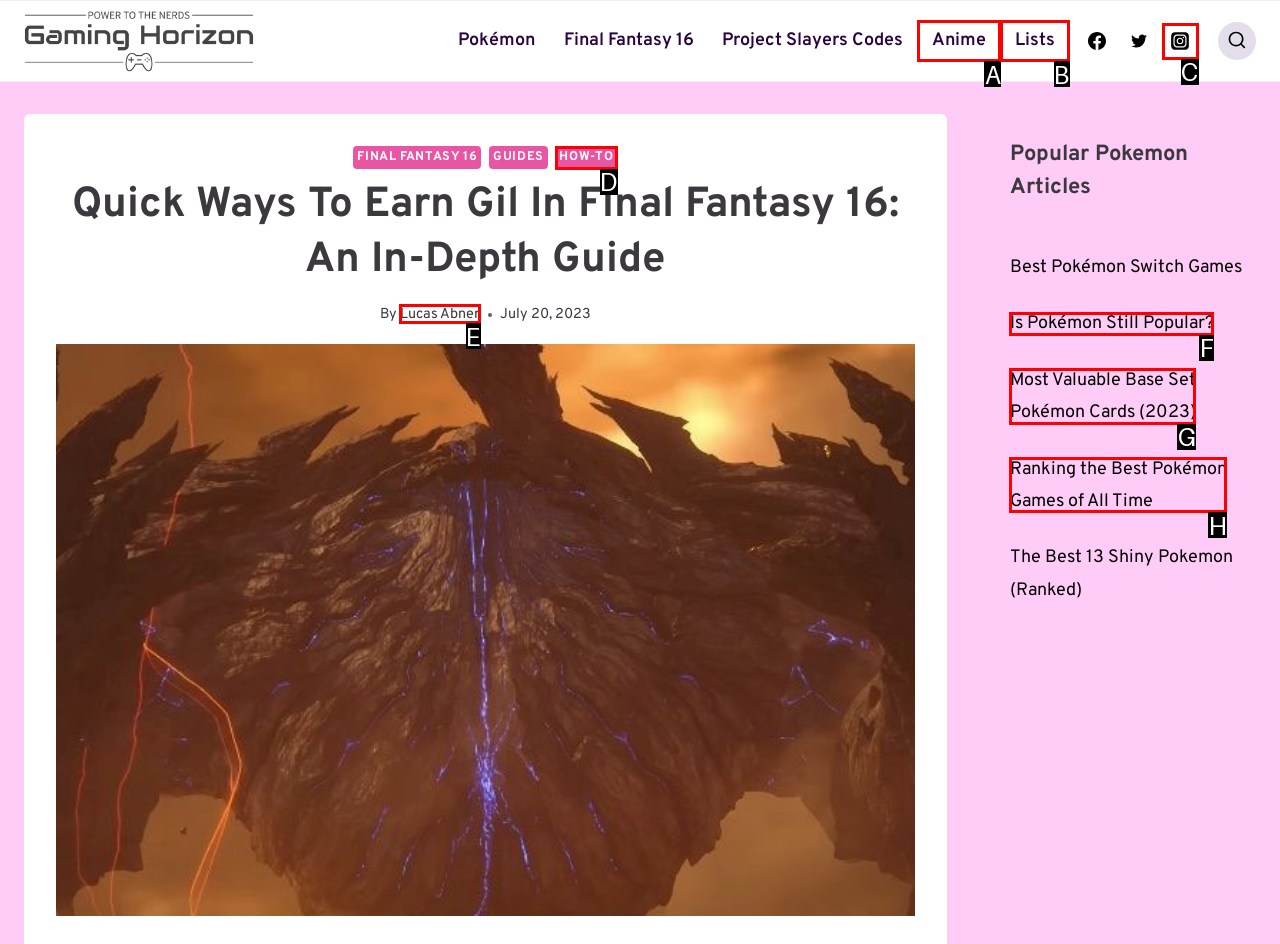Which option should be clicked to execute the task: Read the article by Lucas Abner?
Reply with the letter of the chosen option.

E